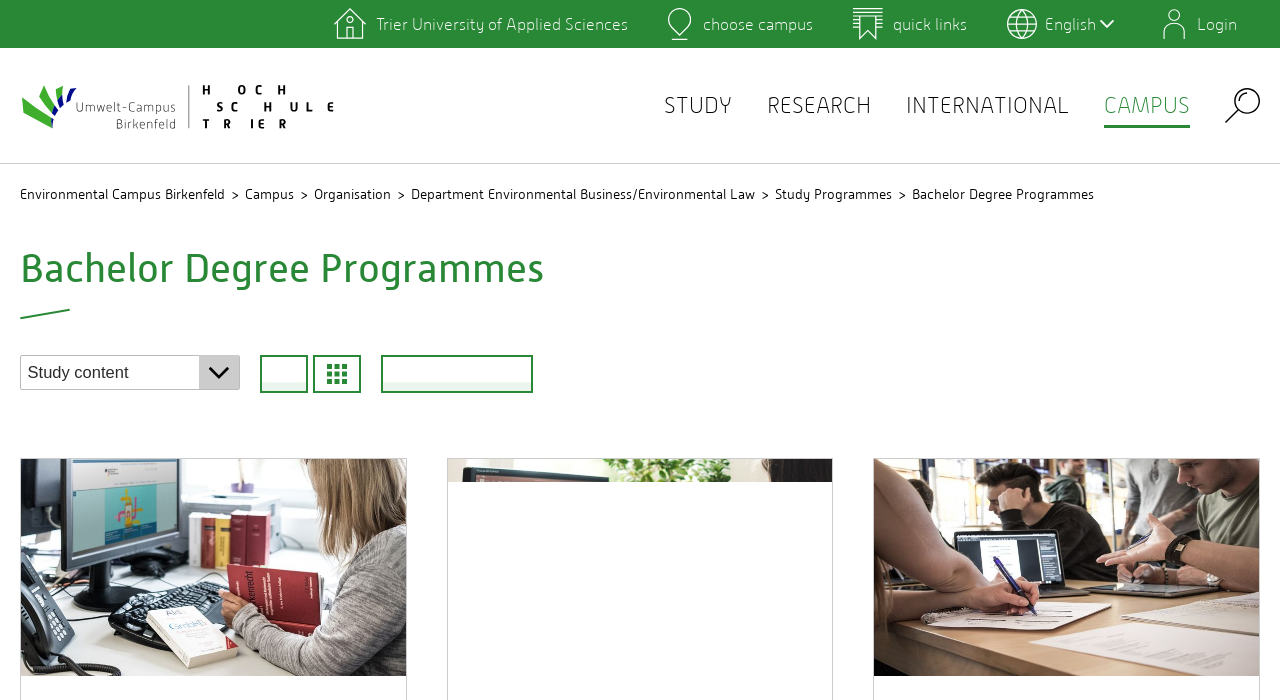What are the campuses offered by the university?
Observe the image and answer the question with a one-word or short phrase response.

Main Campus, Campus for Design and Art, Environmental Campus Birkenfeld